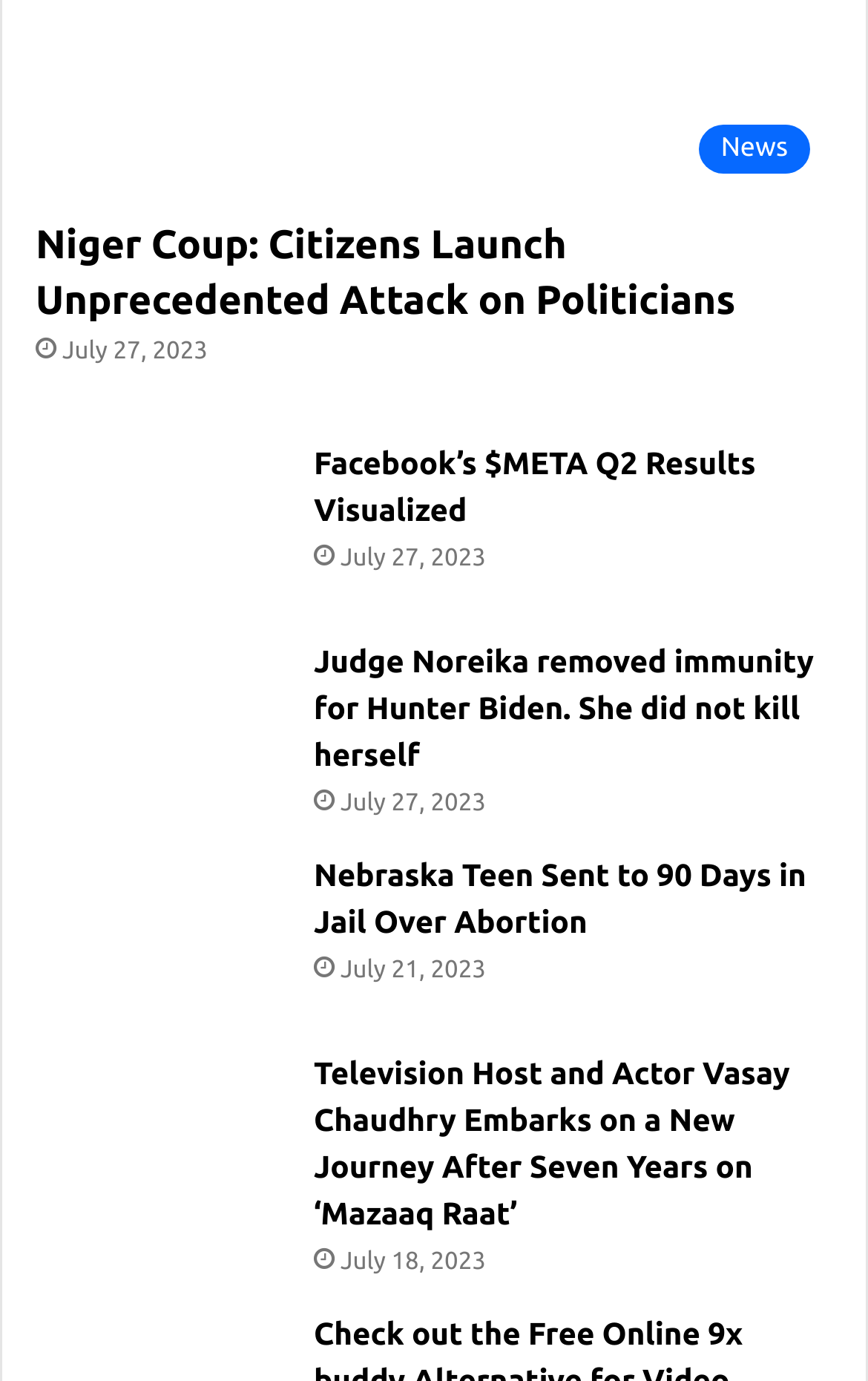Bounding box coordinates are specified in the format (top-left x, top-left y, bottom-right x, bottom-right y). All values are floating point numbers bounded between 0 and 1. Please provide the bounding box coordinate of the region this sentence describes: aria-label="Facebook’s $META Q2 Results Visualized"

[0.041, 0.321, 0.323, 0.442]